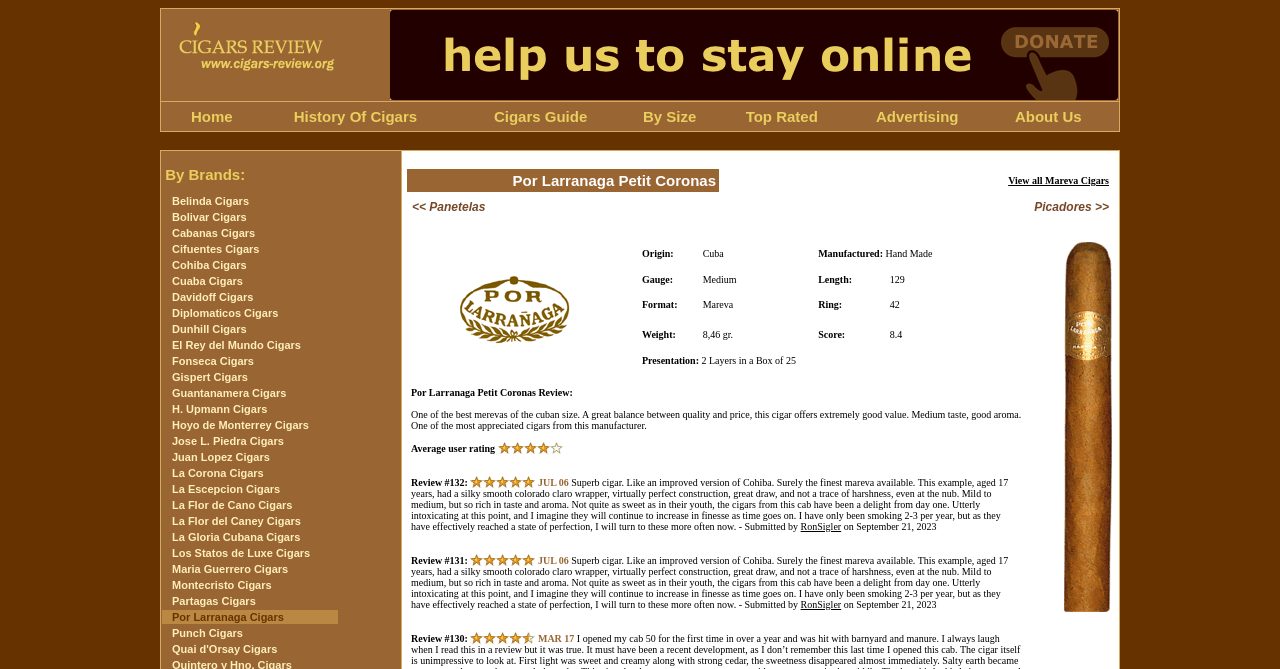How many cigar brands are listed?
Please provide a single word or phrase as your answer based on the screenshot.

20